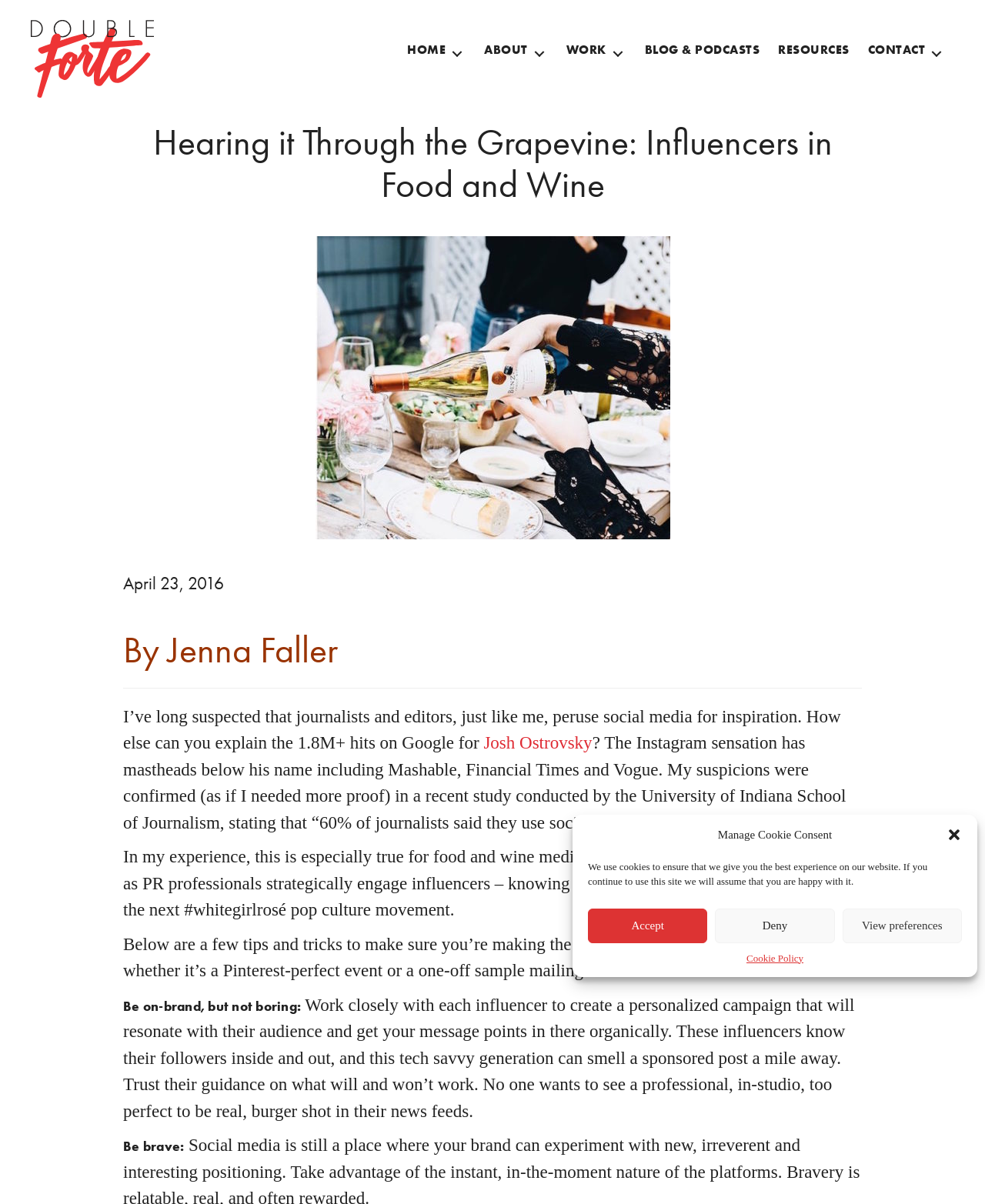Provide a brief response to the question below using a single word or phrase: 
What is the percentage of journalists who use social media to find story ideas?

60%